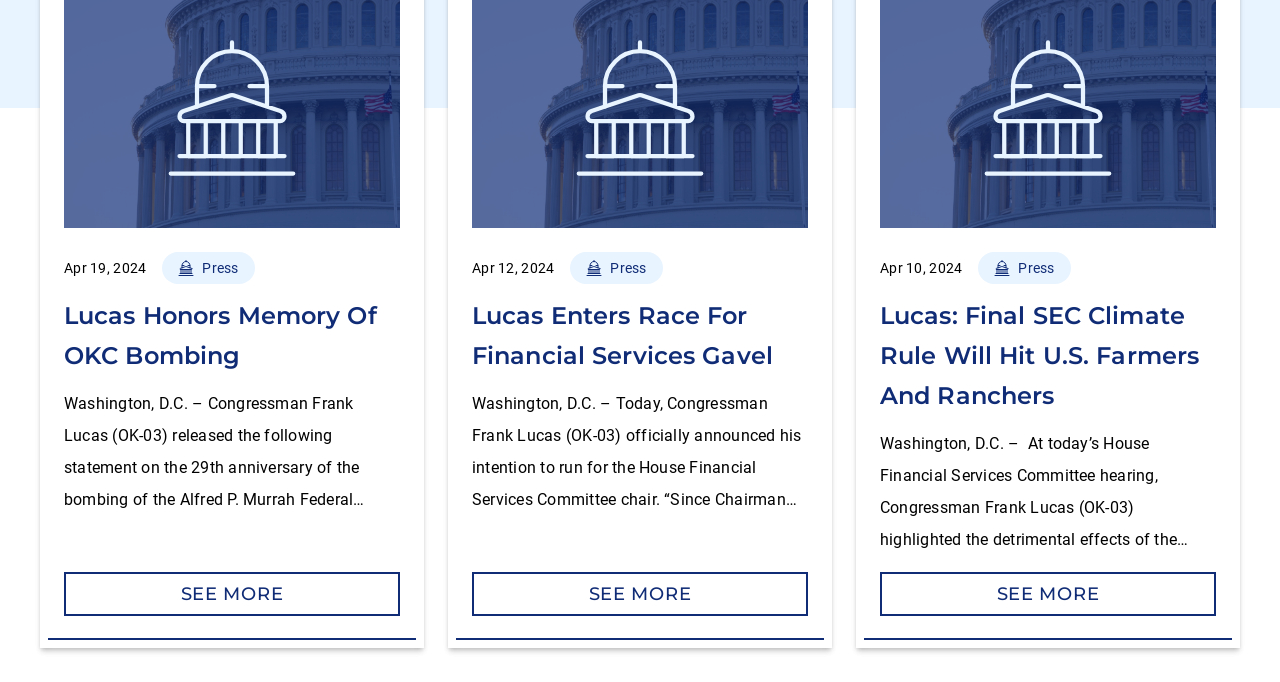Please locate the bounding box coordinates of the element's region that needs to be clicked to follow the instruction: "Click Lucas: Final SEC Climate Rule Will Hit U.S. Farmers And Ranchers". The bounding box coordinates should be provided as four float numbers between 0 and 1, i.e., [left, top, right, bottom].

[0.688, 0.815, 0.95, 0.903]